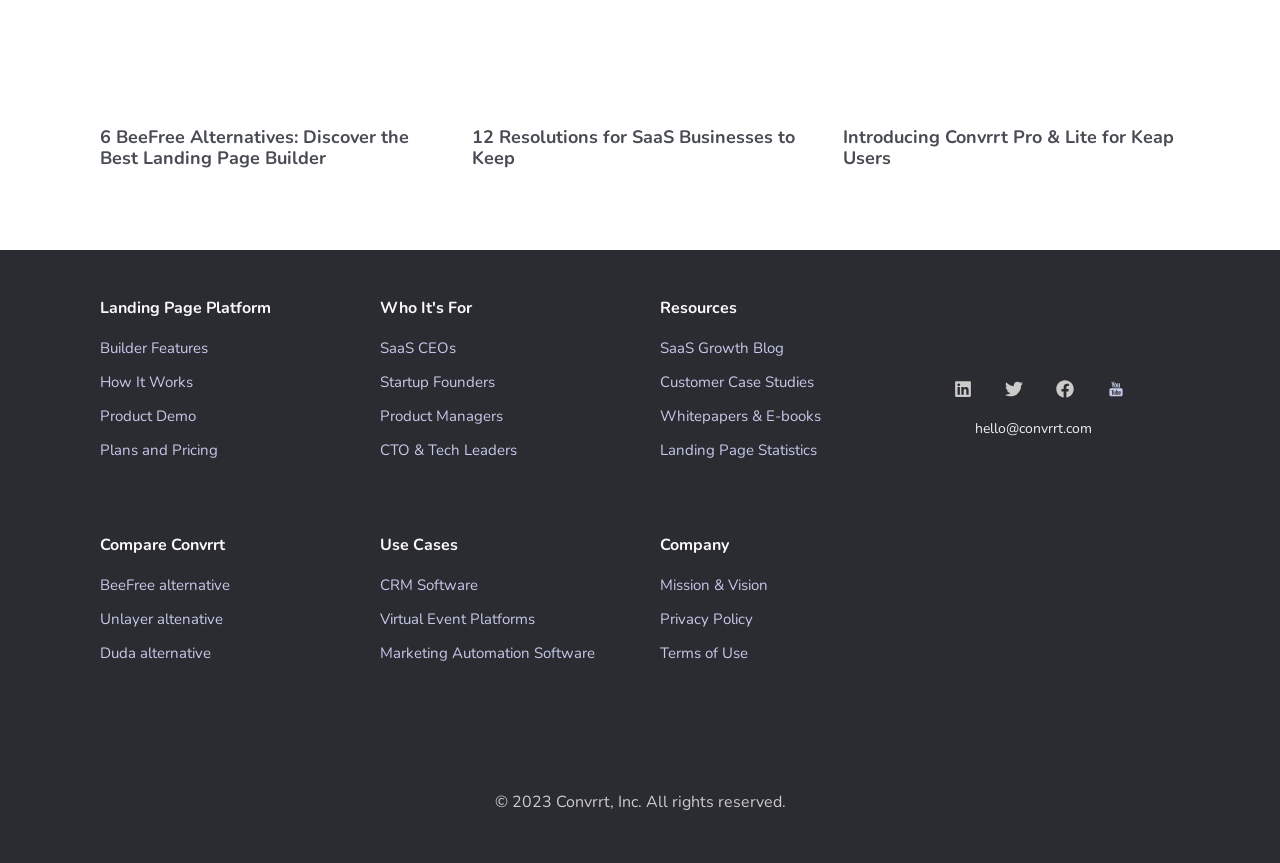Analyze the image and provide a detailed answer to the question: What is the company's mission and vision?

The answer can be inferred from the 'Company' section, which lists 'Mission & Vision' as a link, but does not provide the actual mission and vision statement.